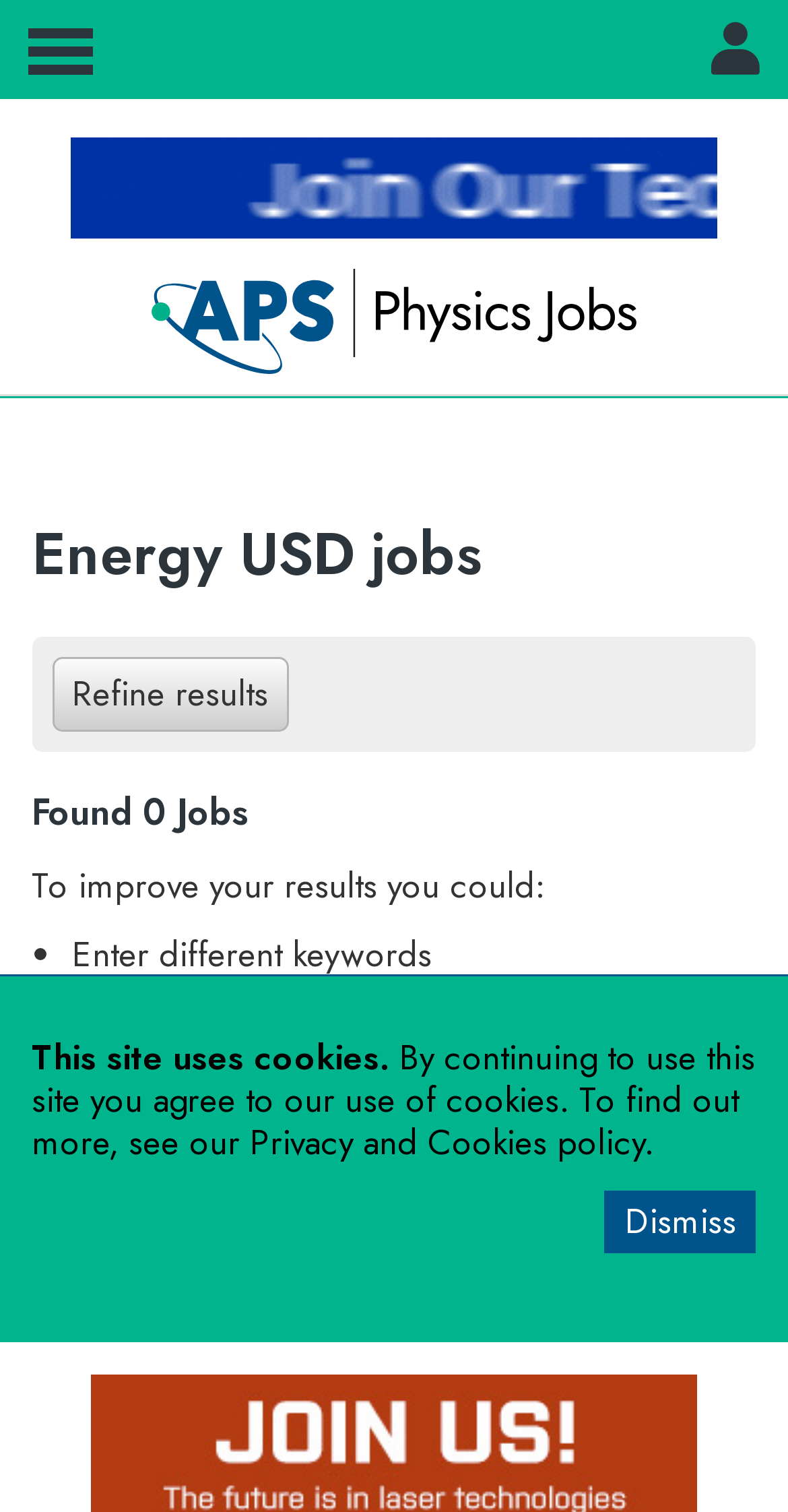Identify the bounding box coordinates of the HTML element based on this description: "name="Keywords" placeholder="e.g. Physicist"".

[0.068, 0.531, 0.932, 0.588]